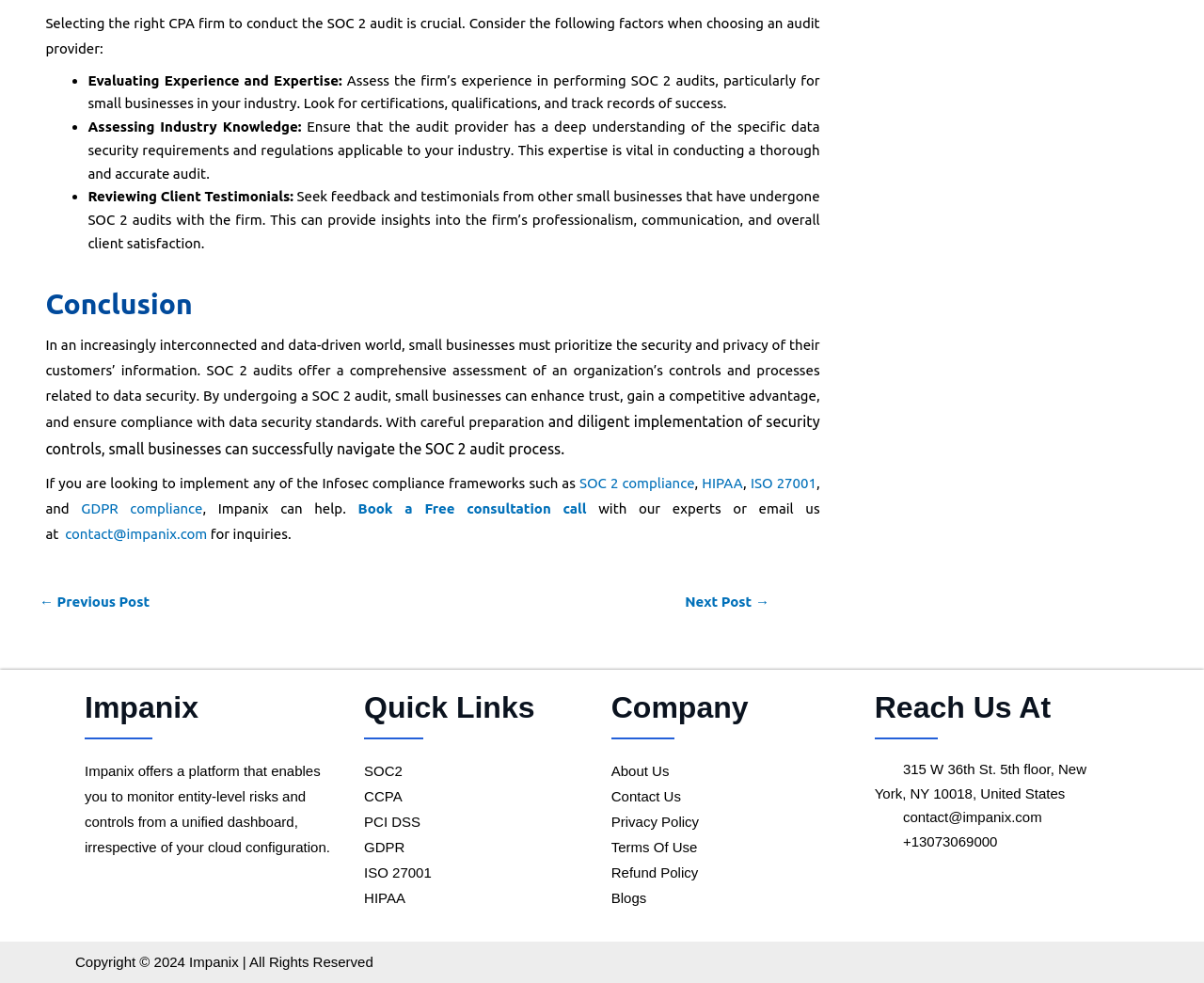Kindly determine the bounding box coordinates for the area that needs to be clicked to execute this instruction: "Click on the 'About Us' link".

[0.508, 0.776, 0.556, 0.792]